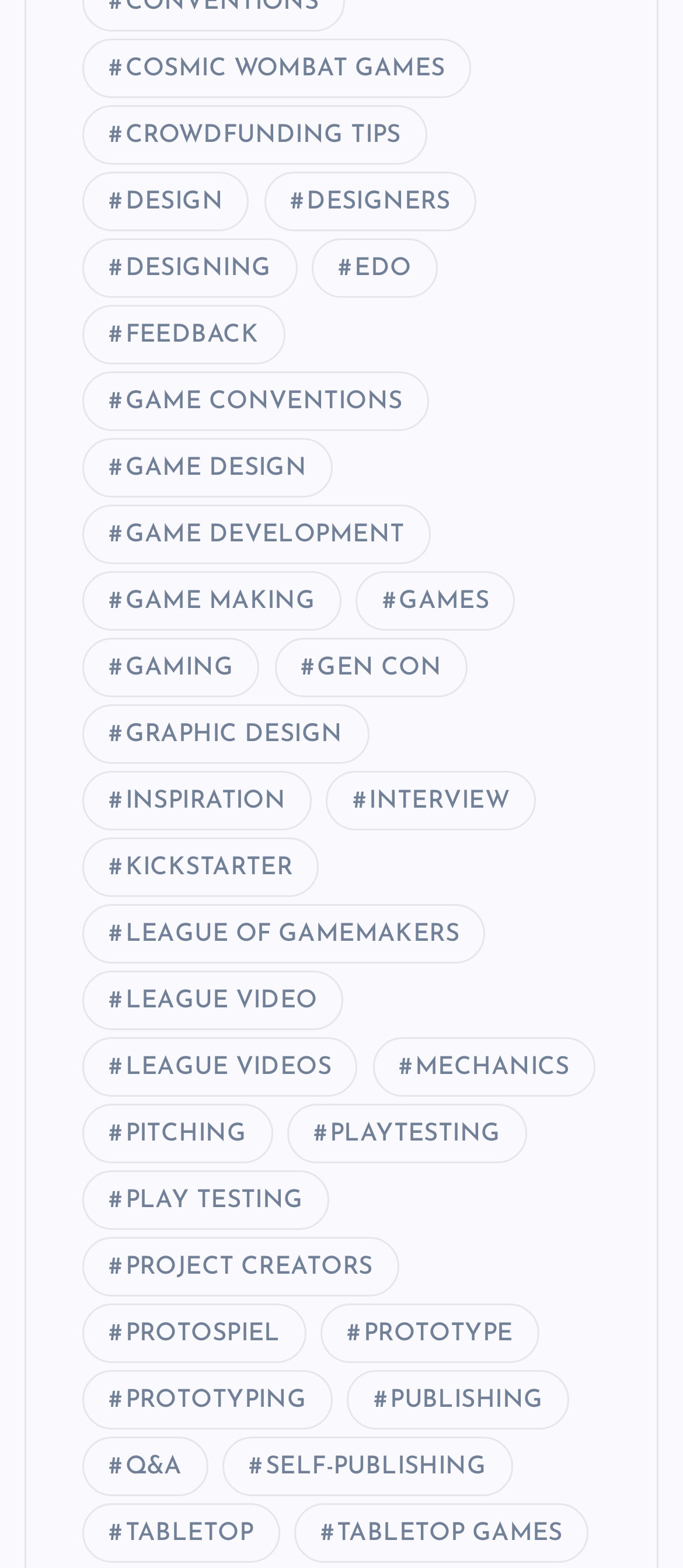Find the bounding box coordinates of the clickable area required to complete the following action: "Click on the 'SUBSCRIBE' link".

None